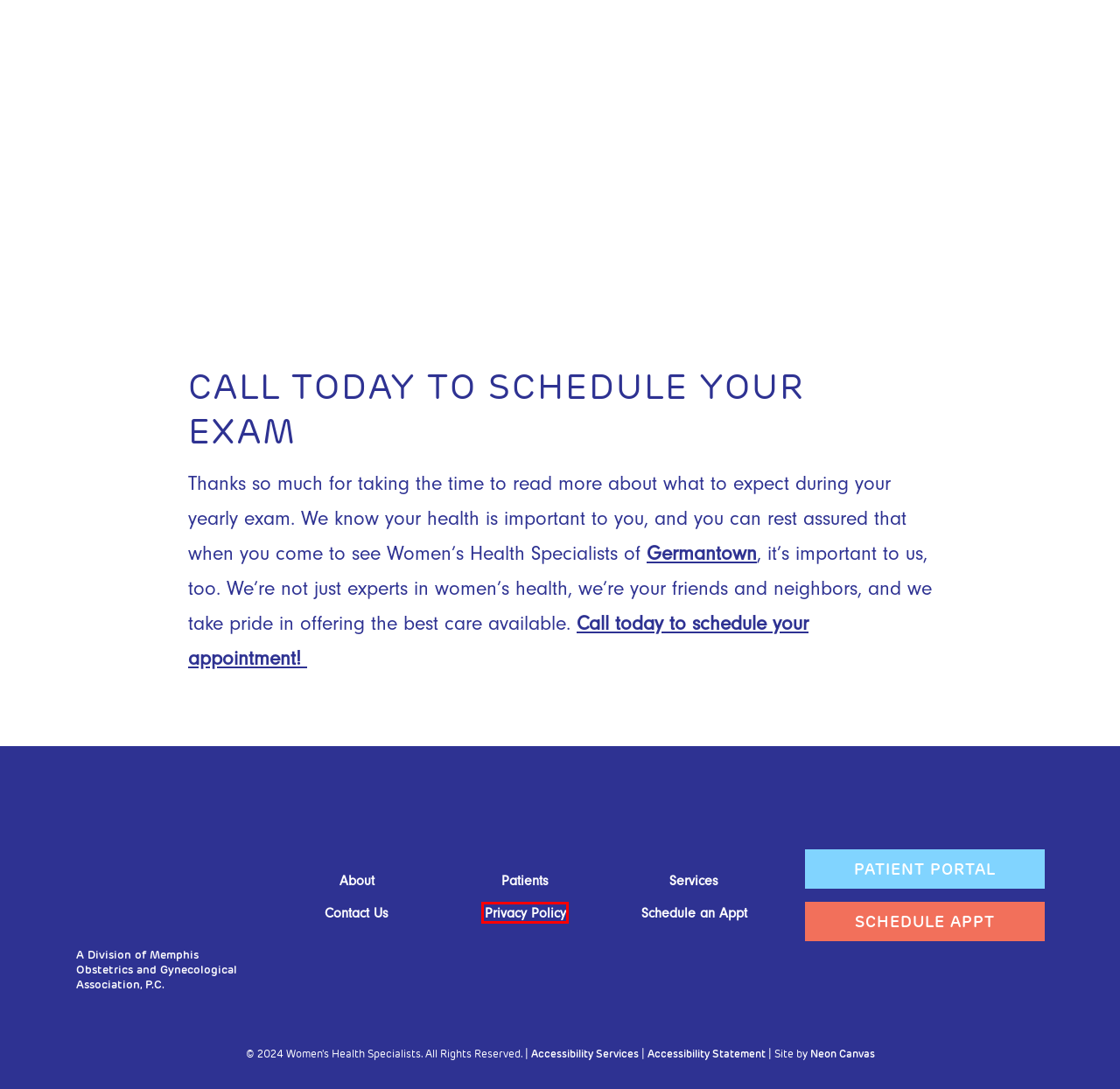Look at the screenshot of a webpage with a red bounding box and select the webpage description that best corresponds to the new page after clicking the element in the red box. Here are the options:
A. Schedule an Appointment - Women's Health Specialists
B. Patients - Womens Health Specialists - OB/GYN Germantown
C. Privacy Policy - Women's Health Specialists
D. Services - Women's Health Specialists - OB/GYN - Cosmetic Services
E. Home - Memphis Obstetrics & Gynecological Association, P.C.
F. About - Women's Health Specialists - OB/GYN Germantown
G. Contact Us- Women's Health Specialists - OB/GYN Germantown
H. Gynecologist Germantown - Women's Health Specialists

C